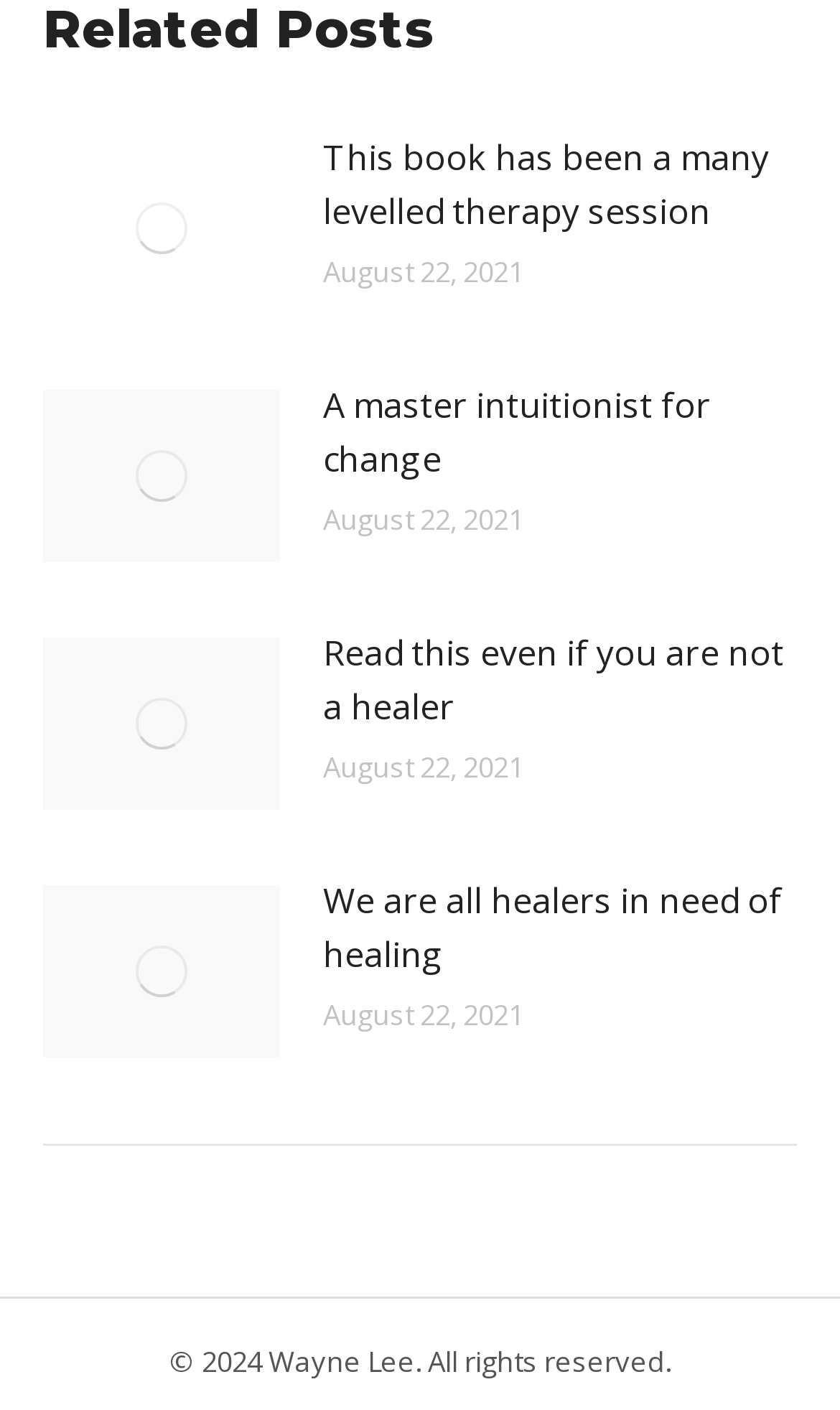Determine the bounding box for the UI element that matches this description: "A master intuitionist for change".

[0.385, 0.268, 0.949, 0.347]